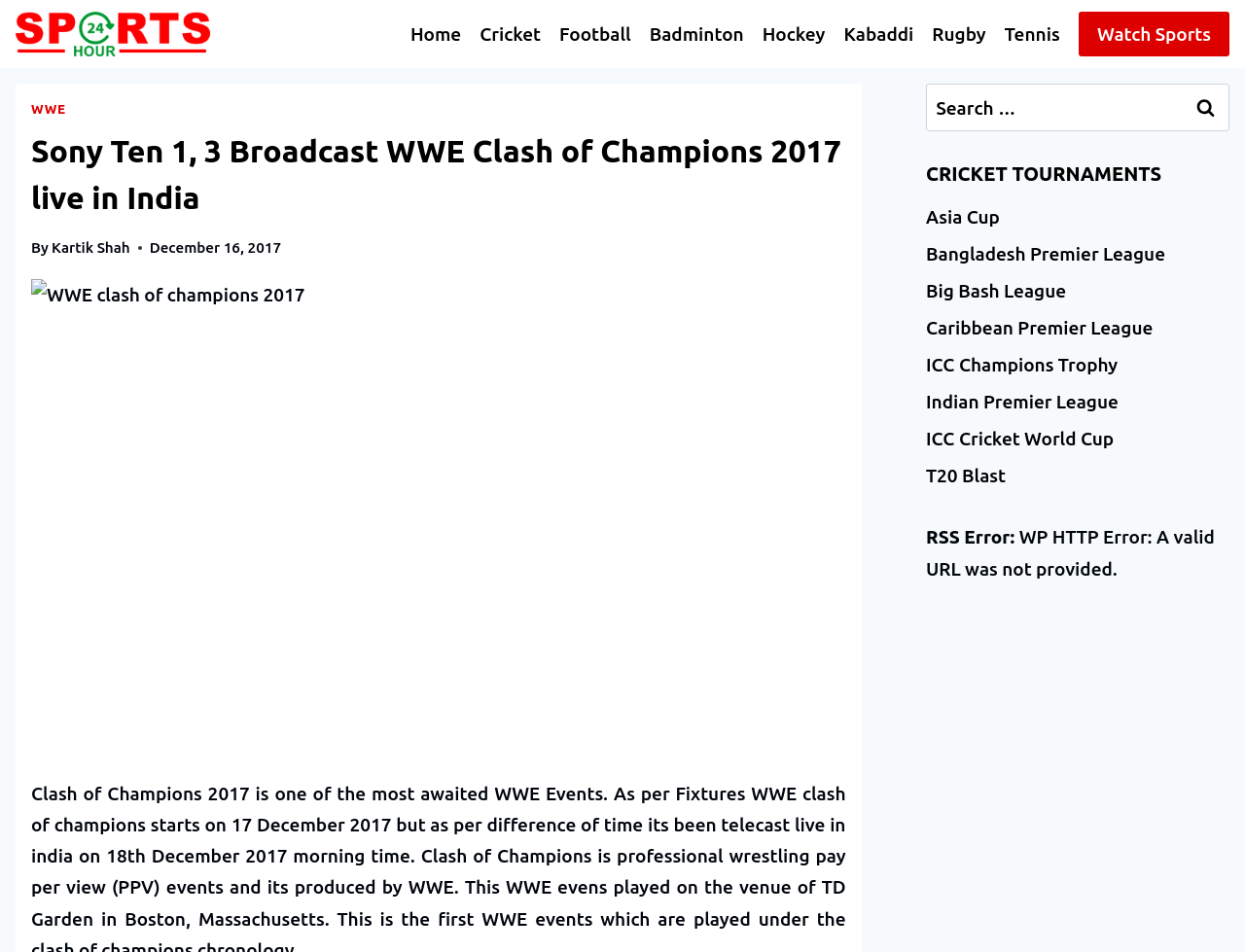Identify and generate the primary title of the webpage.

Sony Ten 1, 3 Broadcast WWE Clash of Champions 2017 live in India